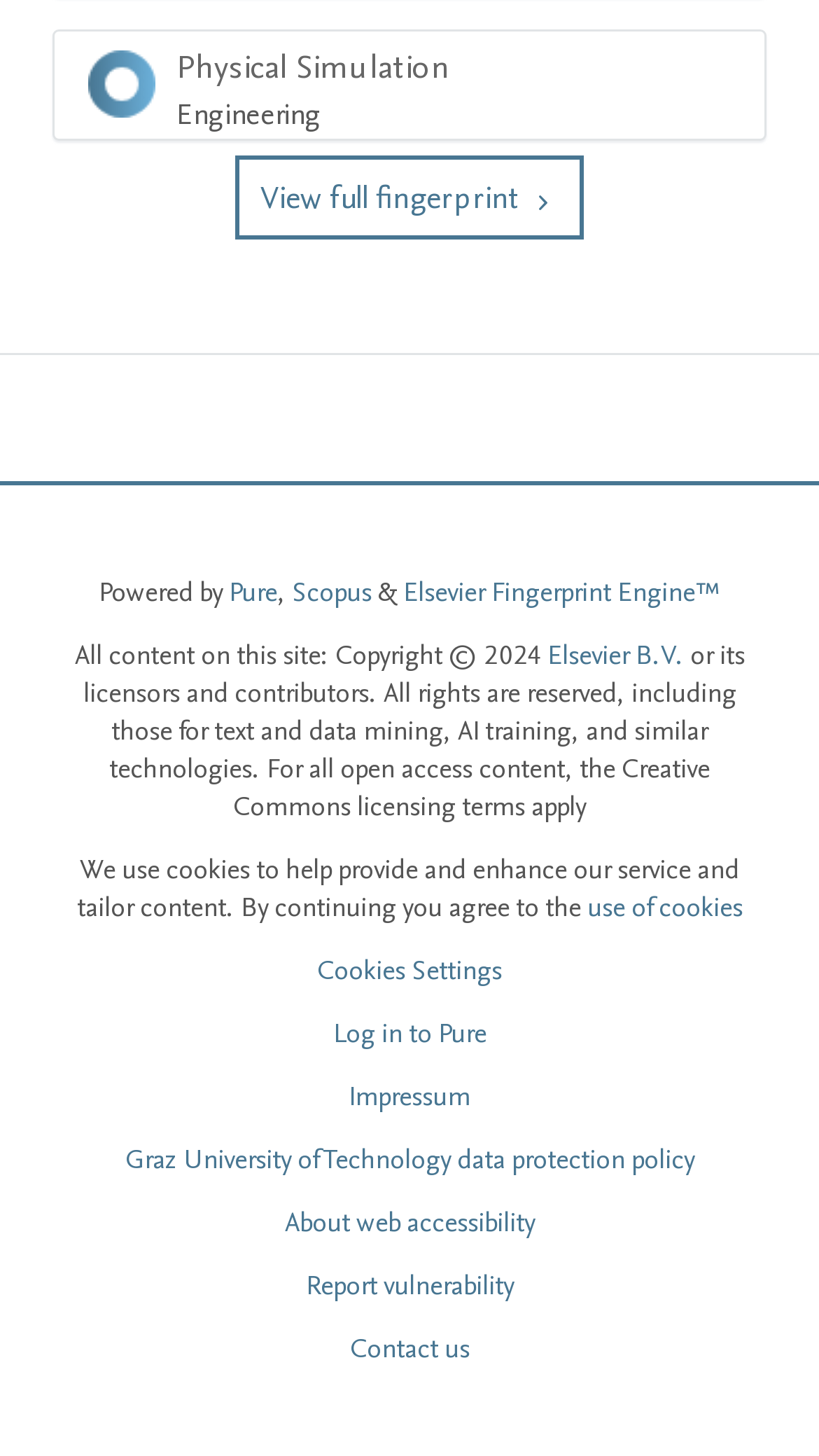Locate the bounding box coordinates for the element described below: "Scopus". The coordinates must be four float values between 0 and 1, formatted as [left, top, right, bottom].

[0.356, 0.394, 0.454, 0.42]